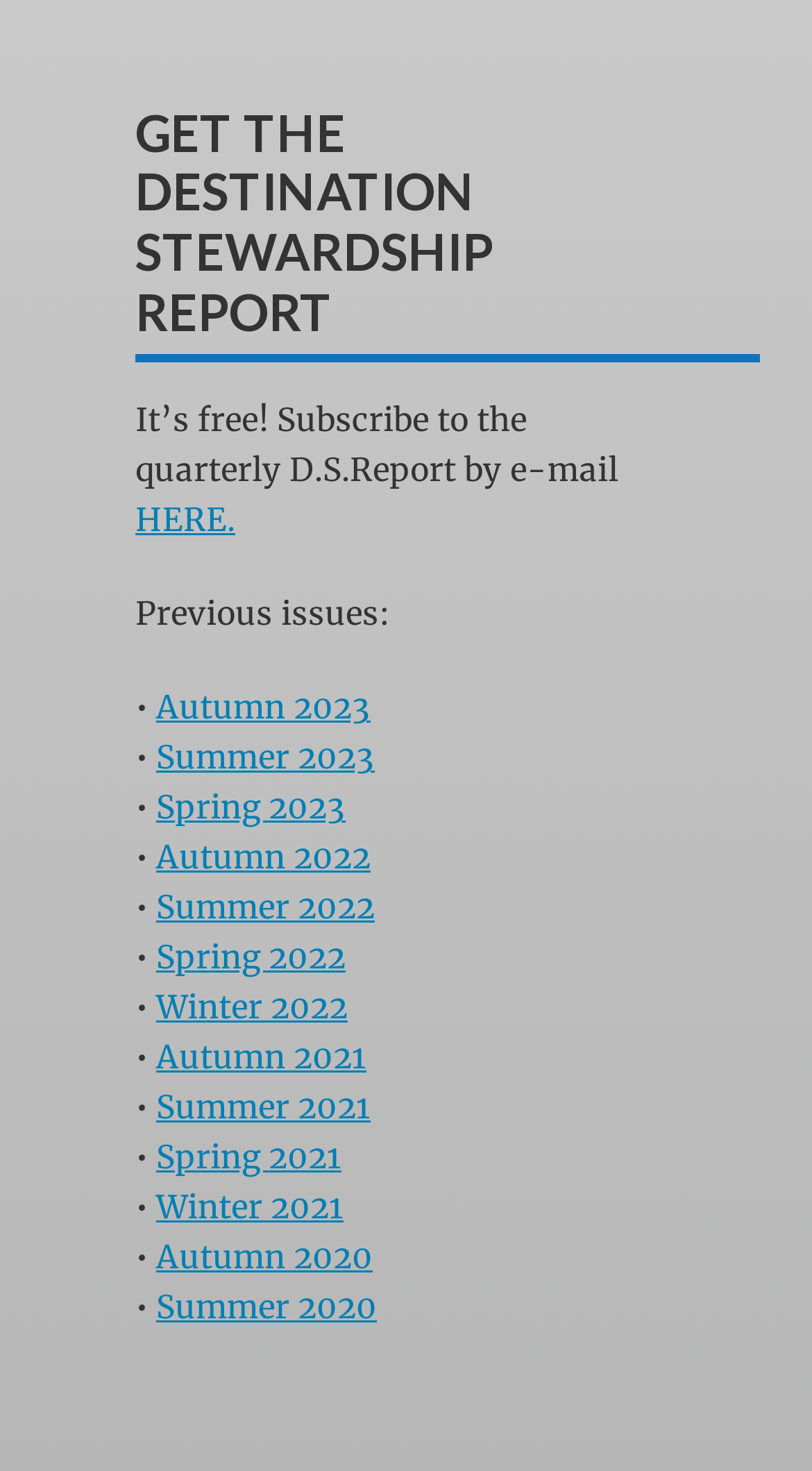Refer to the screenshot and give an in-depth answer to this question: What is the earliest available issue of the D.S. Report?

The webpage lists previous issues of the report, with the earliest one being Autumn 2020.